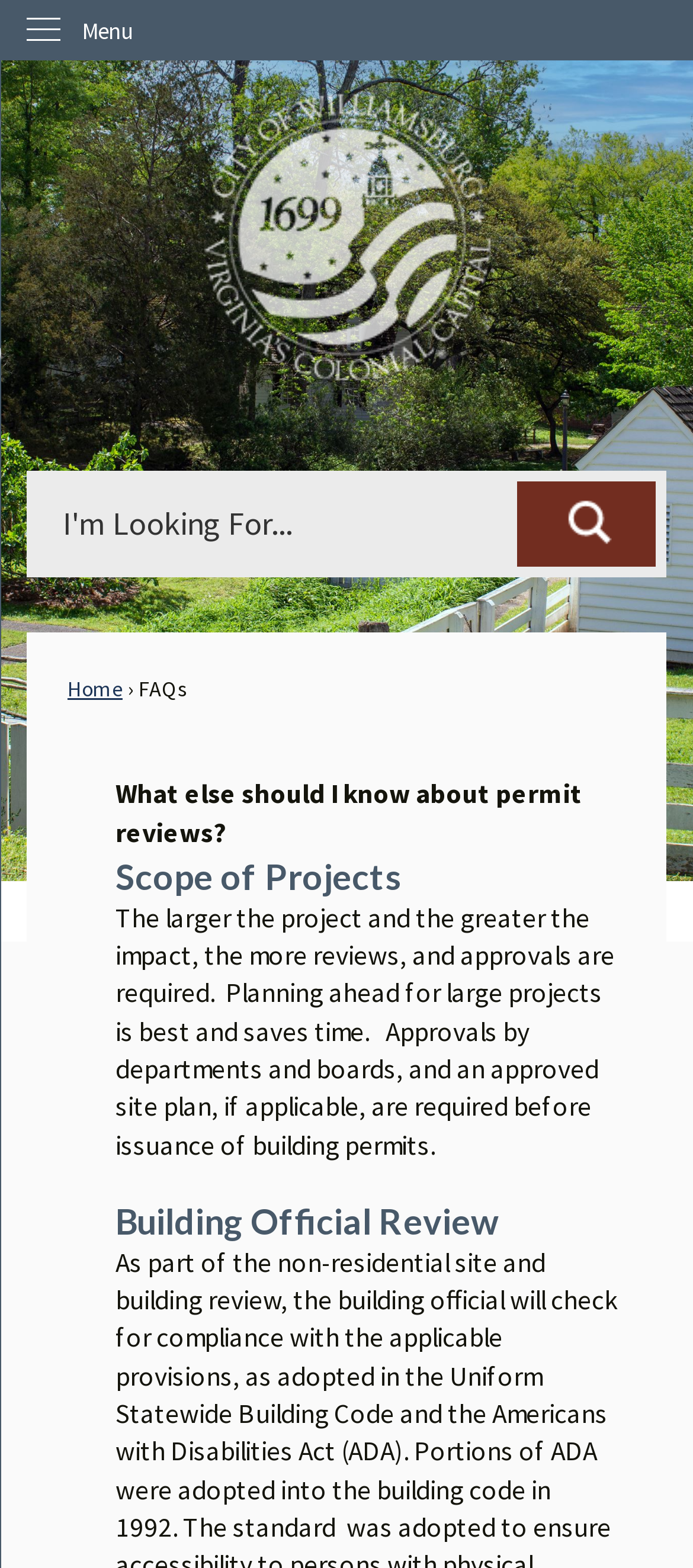Provide a brief response to the question using a single word or phrase: 
What is the function of the 'Homepage' link?

To navigate to the homepage